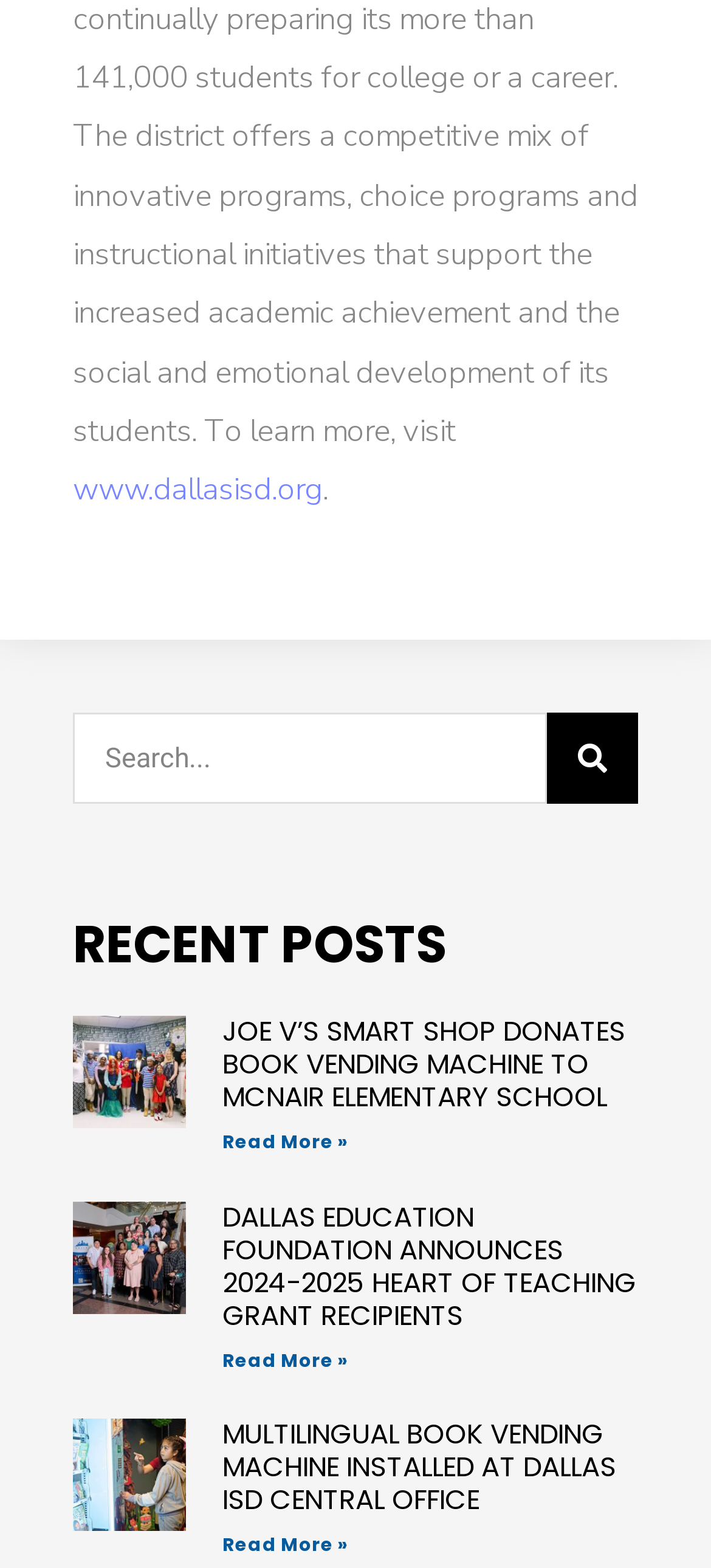Locate the bounding box coordinates of the element you need to click to accomplish the task described by this instruction: "Search for something".

[0.103, 0.454, 0.897, 0.513]